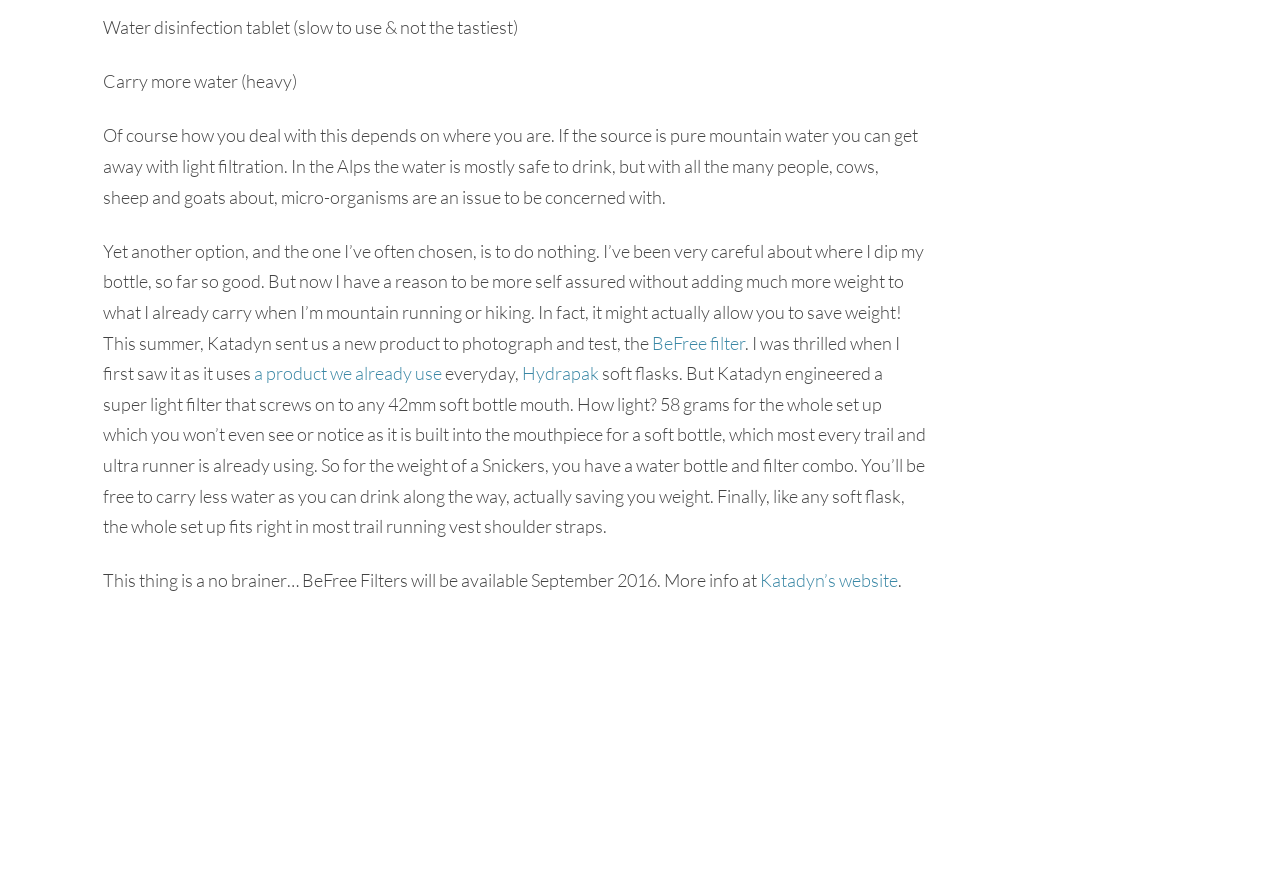Please determine the bounding box coordinates, formatted as (top-left x, top-left y, bottom-right x, bottom-right y), with all values as floating point numbers between 0 and 1. Identify the bounding box of the region described as: BeFree filter

[0.509, 0.376, 0.582, 0.401]